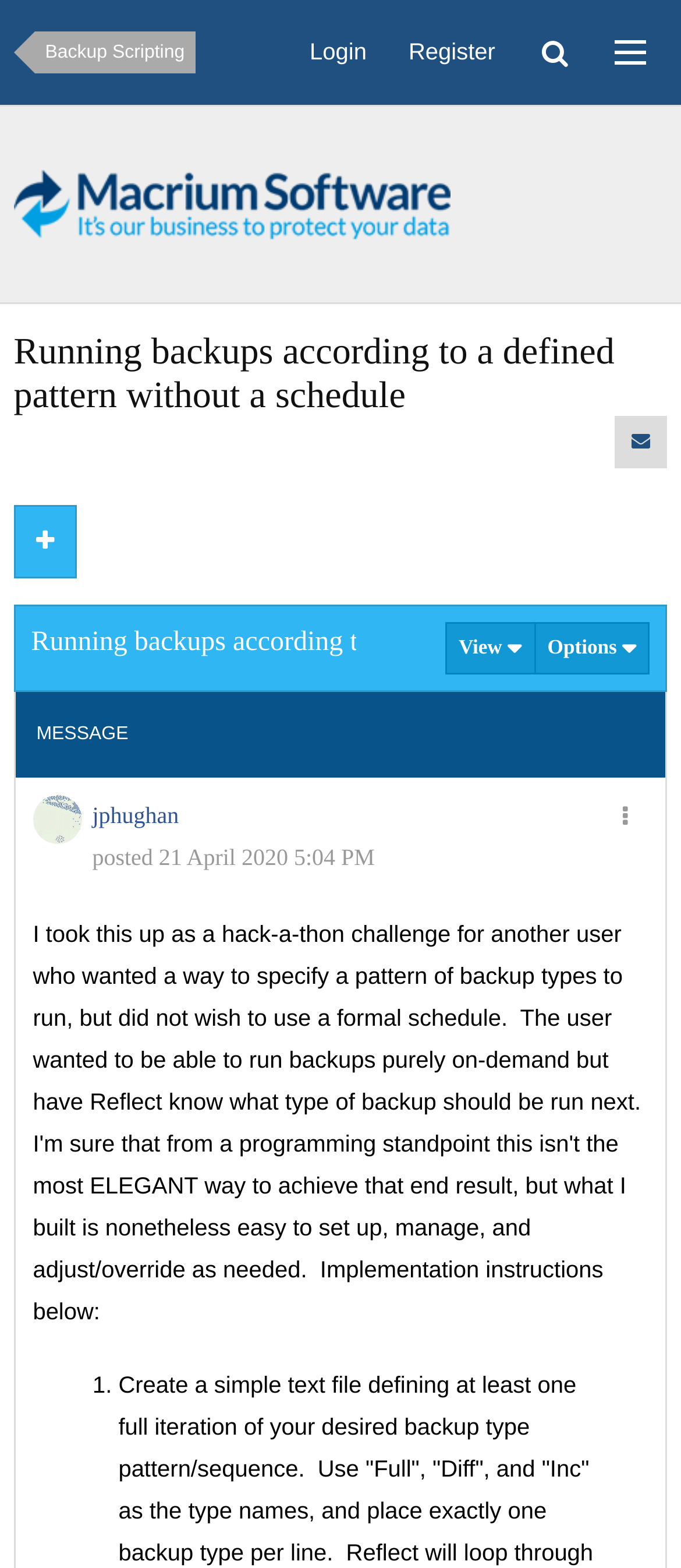Provide your answer in a single word or phrase: 
What is the icon next to the 'View' link?

